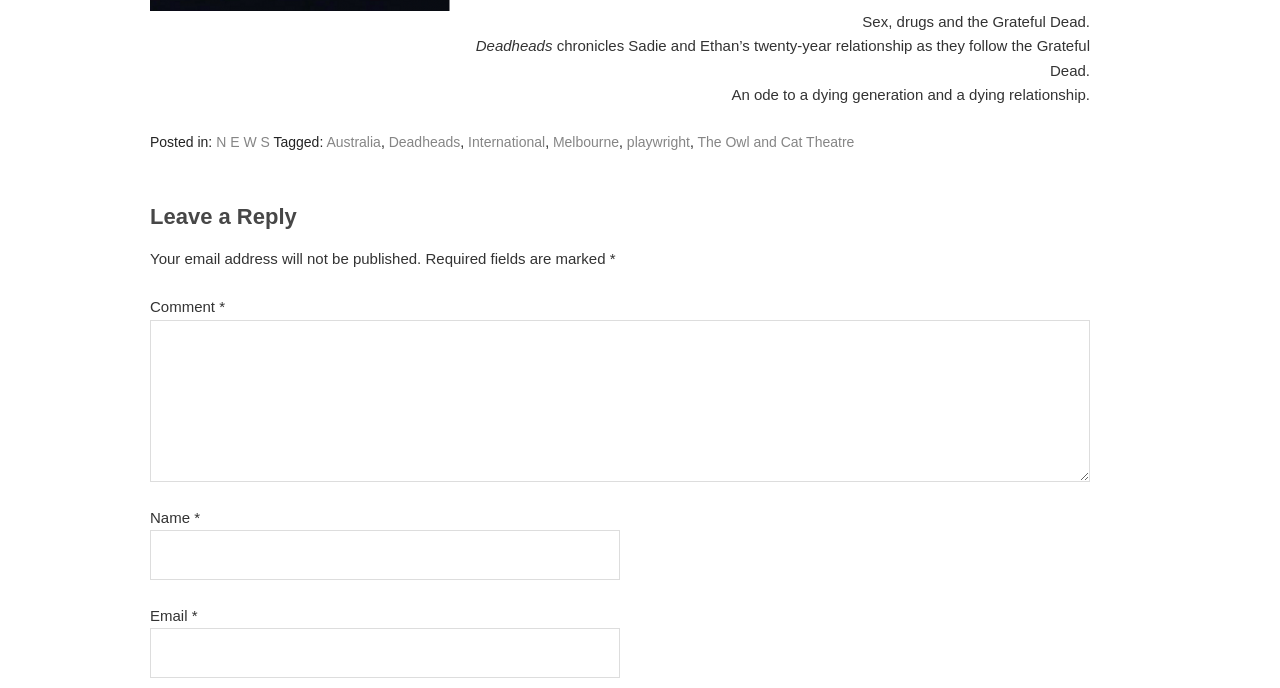Identify the bounding box for the UI element described as: "Deadheads". The coordinates should be four float numbers between 0 and 1, i.e., [left, top, right, bottom].

[0.304, 0.195, 0.36, 0.219]